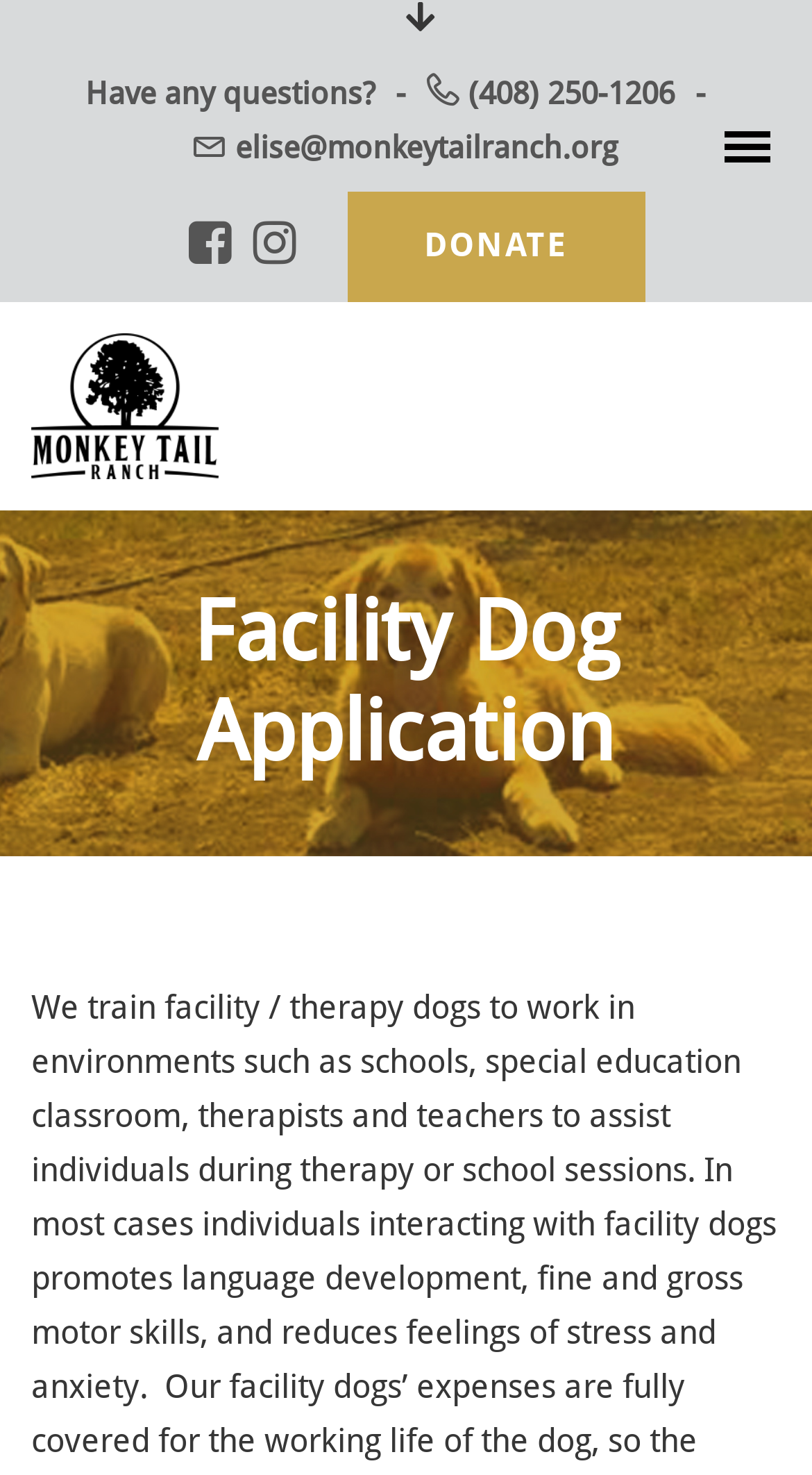Give a one-word or one-phrase response to the question:
What is the email address to contact?

elise@monkeytailranch.org